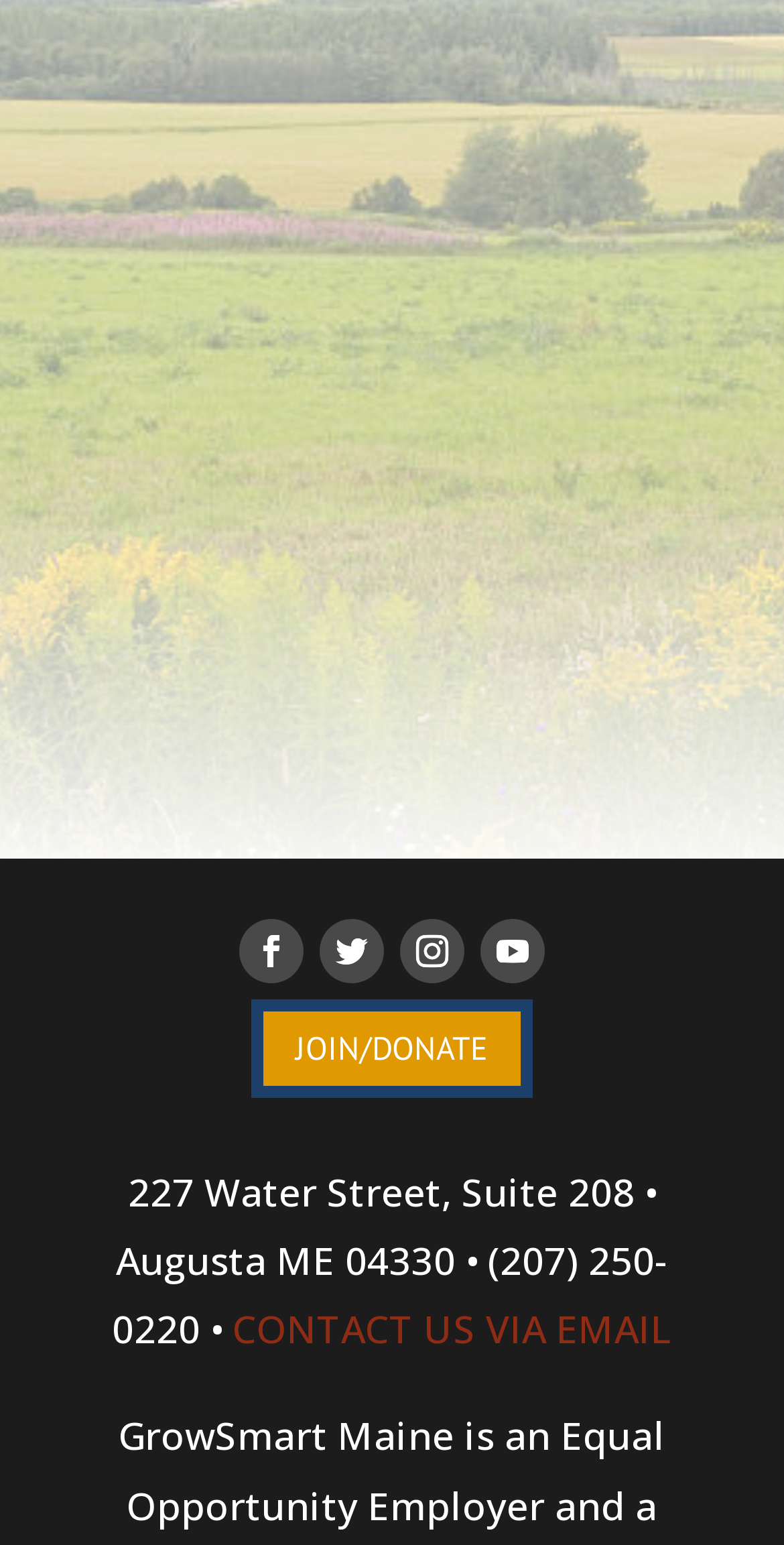Please reply to the following question using a single word or phrase: 
What is the title of the calendar?

Calendar of Events